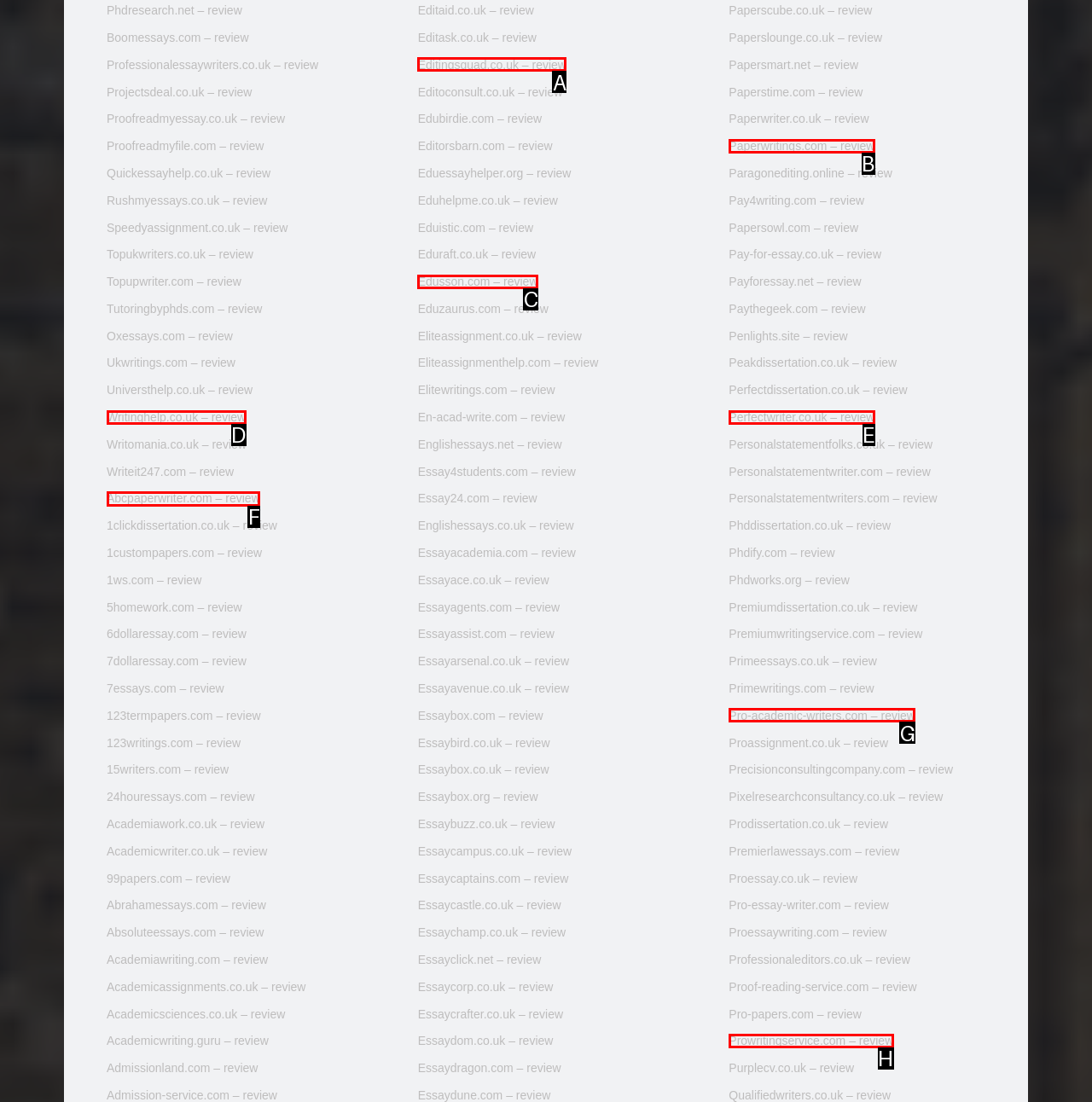Choose the UI element you need to click to carry out the task: Go to the review of Abcpaperwriter.com.
Respond with the corresponding option's letter.

F